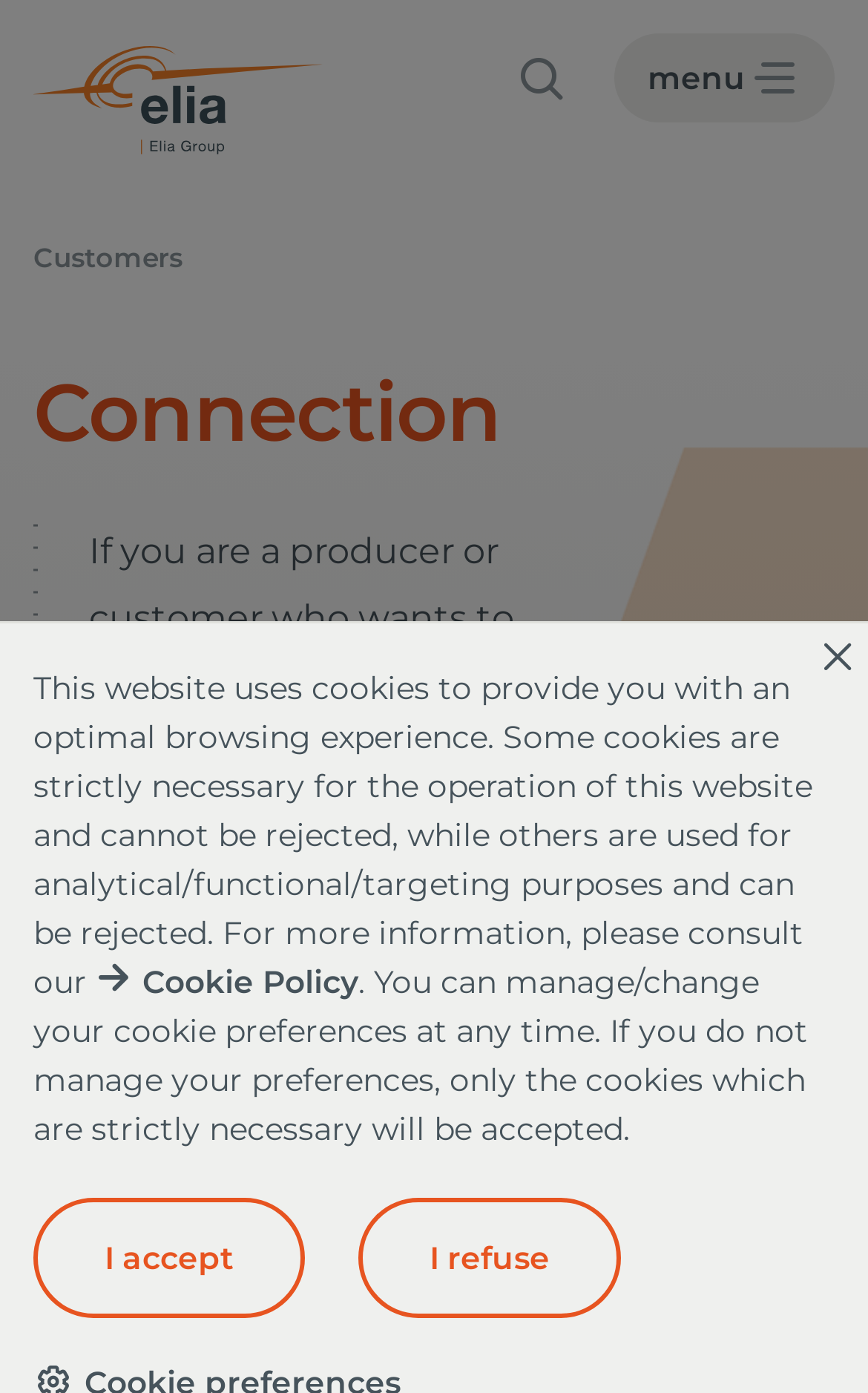Given the webpage screenshot, identify the bounding box of the UI element that matches this description: "Cookie Policy".

[0.1, 0.687, 0.413, 0.722]